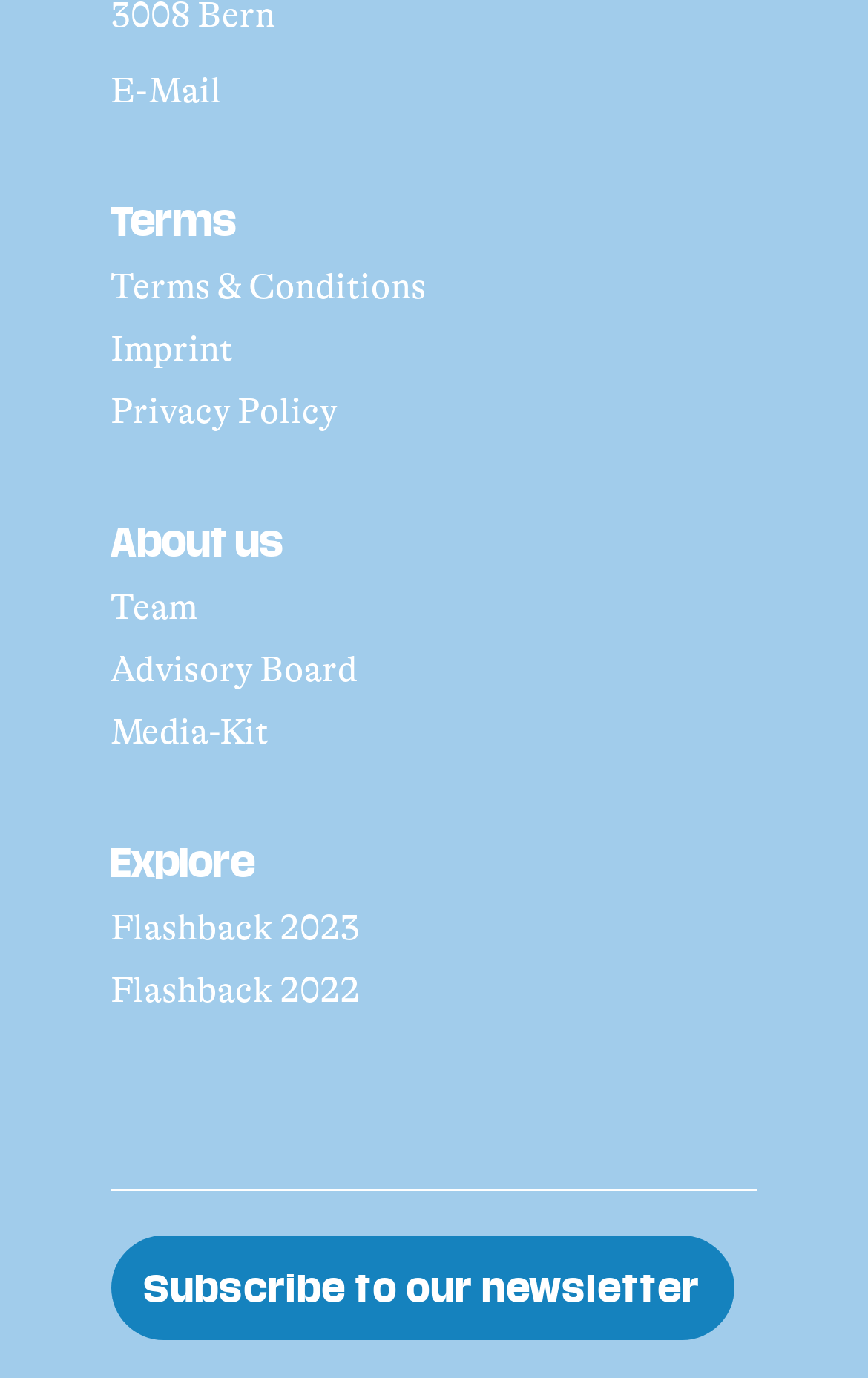Can you identify the bounding box coordinates of the clickable region needed to carry out this instruction: 'Subscribe to our newsletter'? The coordinates should be four float numbers within the range of 0 to 1, stated as [left, top, right, bottom].

[0.128, 0.897, 0.846, 0.973]